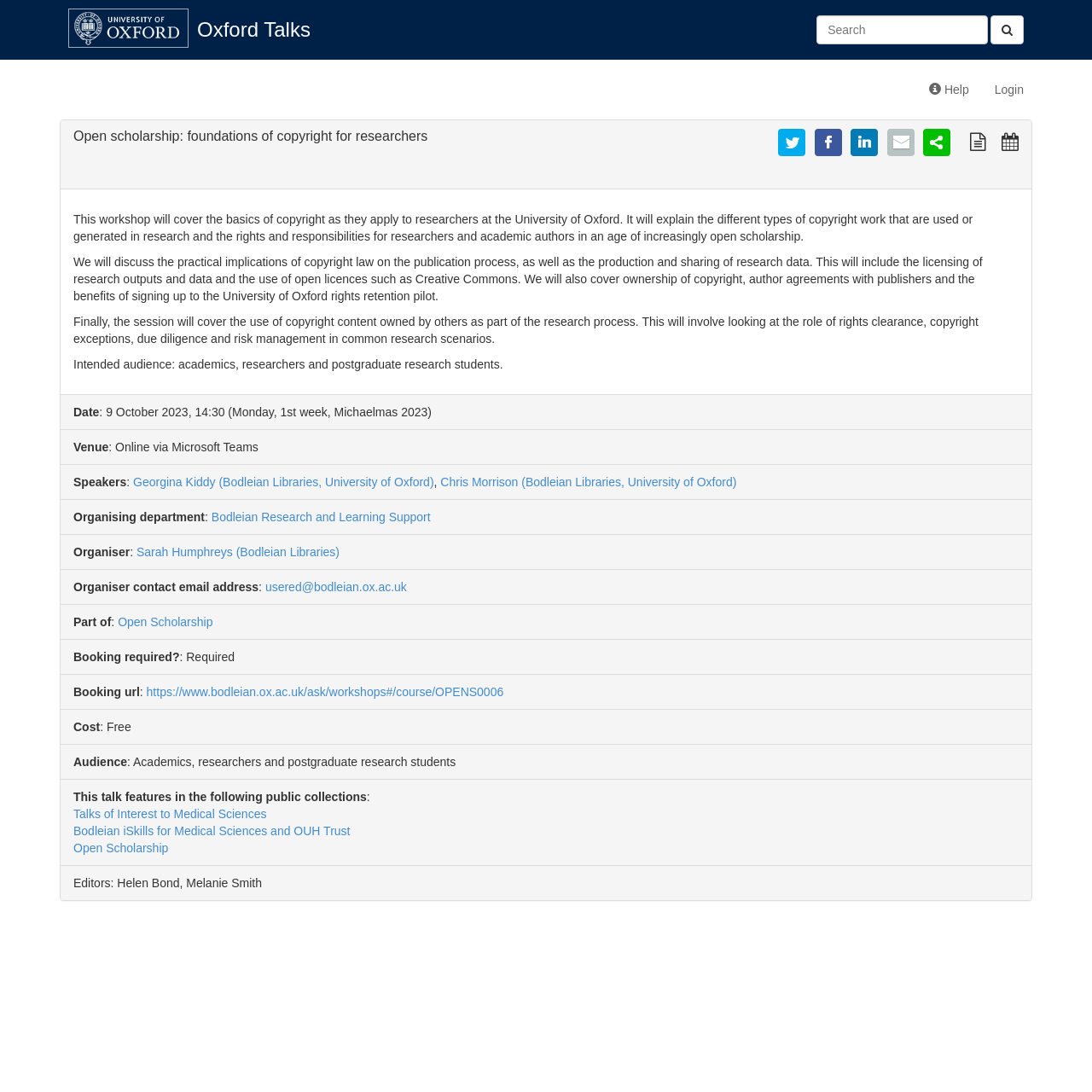Pinpoint the bounding box coordinates of the area that must be clicked to complete this instruction: "Import this talk into your calendar".

[0.917, 0.123, 0.933, 0.136]